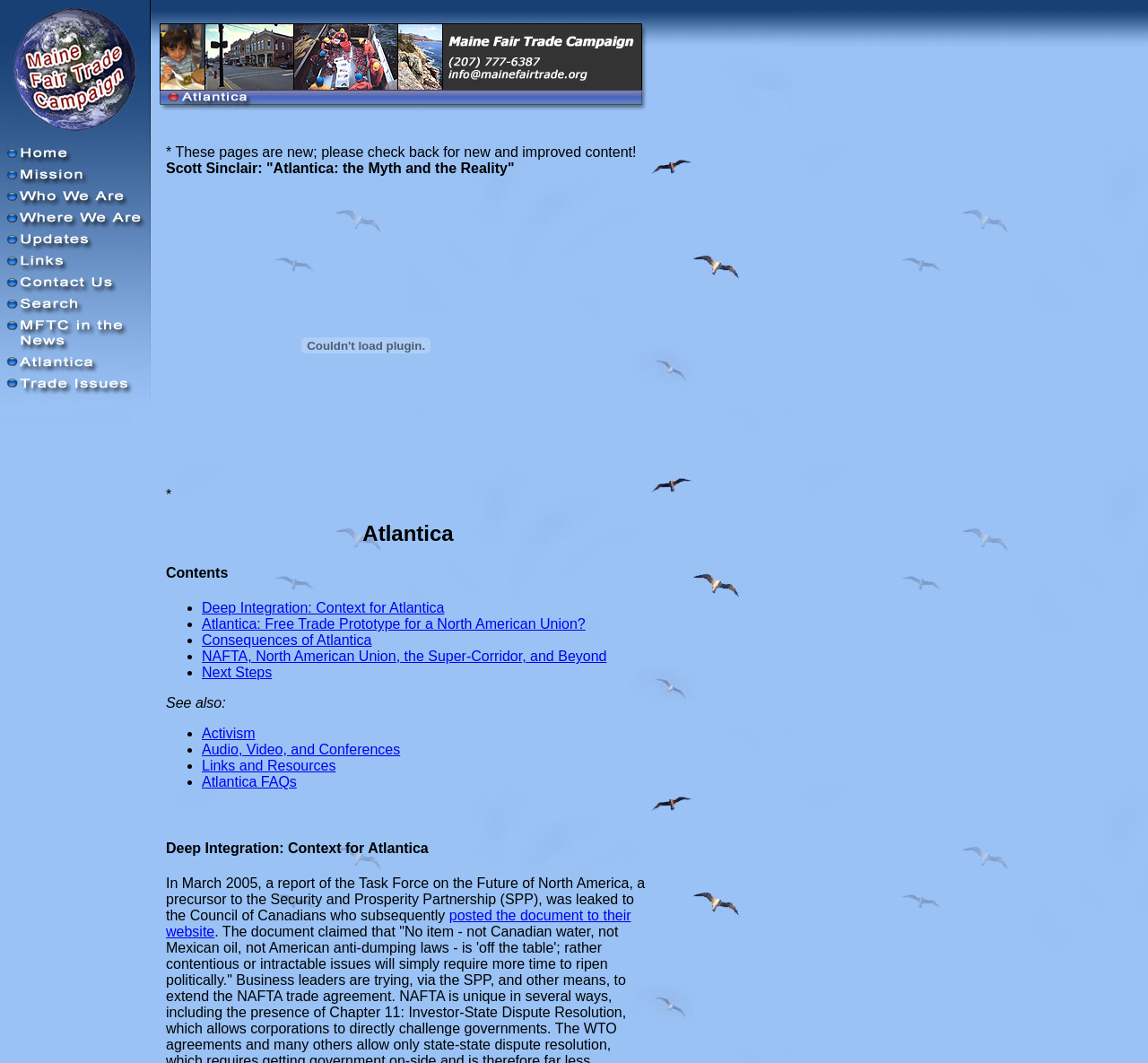Please answer the following question using a single word or phrase: 
How many list markers are in the article?

9